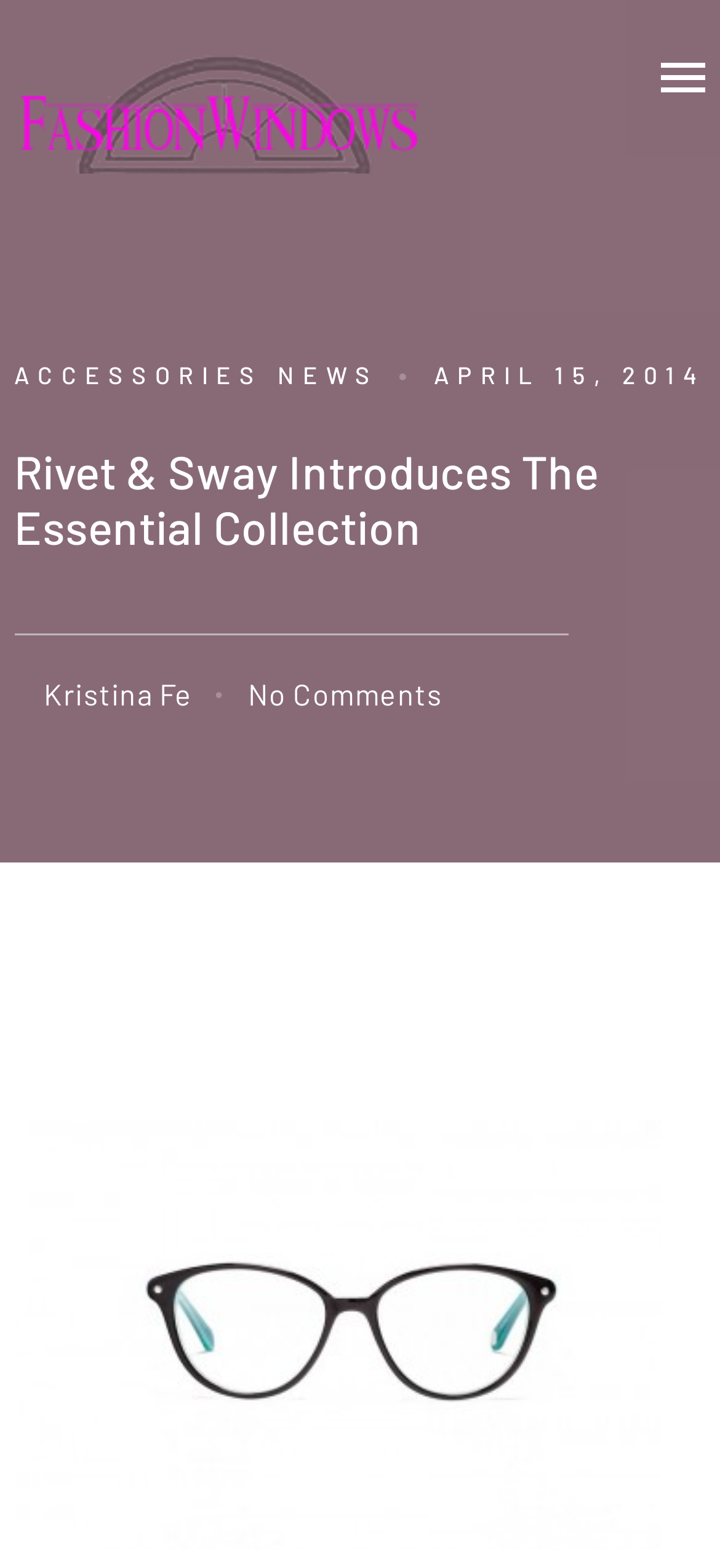Locate the primary headline on the webpage and provide its text.

Rivet & Sway Introduces The Essential Collection